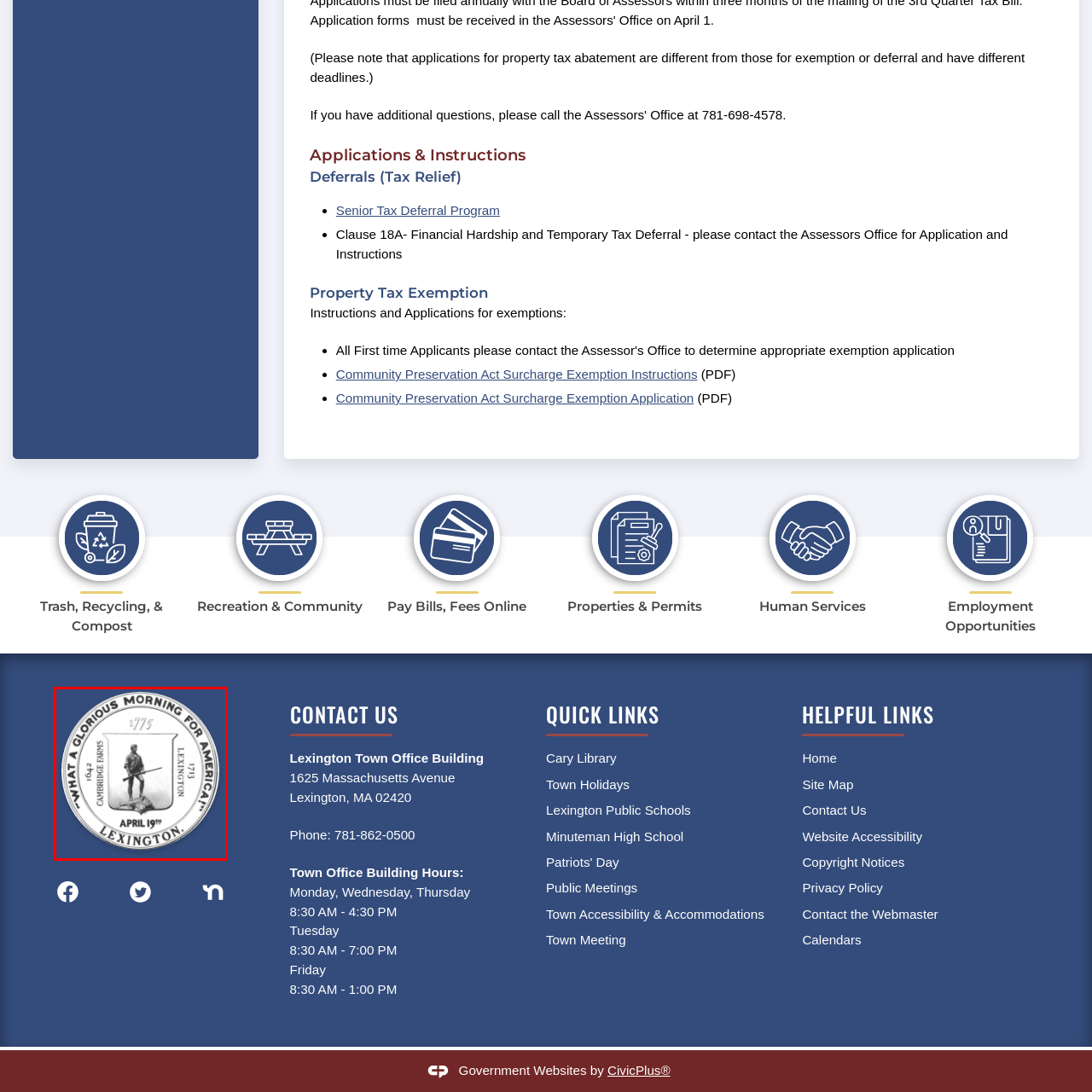Thoroughly describe the scene within the red-bordered area of the image.

This image features the emblematic seal of Lexington, Massachusetts, prominently displaying the inscription "WHAT A GLORIOUS MORNING FOR AMERICA." At its center is a depiction of a Revolutionary War soldier standing resolutely with his musket, symbolizing the town's significant role in American history, particularly the events of April 19, 1775. Surrounding the soldier are notable dates and locations, including "1642 CAMBRIDGE FARMS" and "1713 LEXINGTON," underscoring the historical importance of the area. The entire design is encircled by a clean, bold border that enhances its visual impact against a deep blue background, making it a striking representation of local pride and heritage.